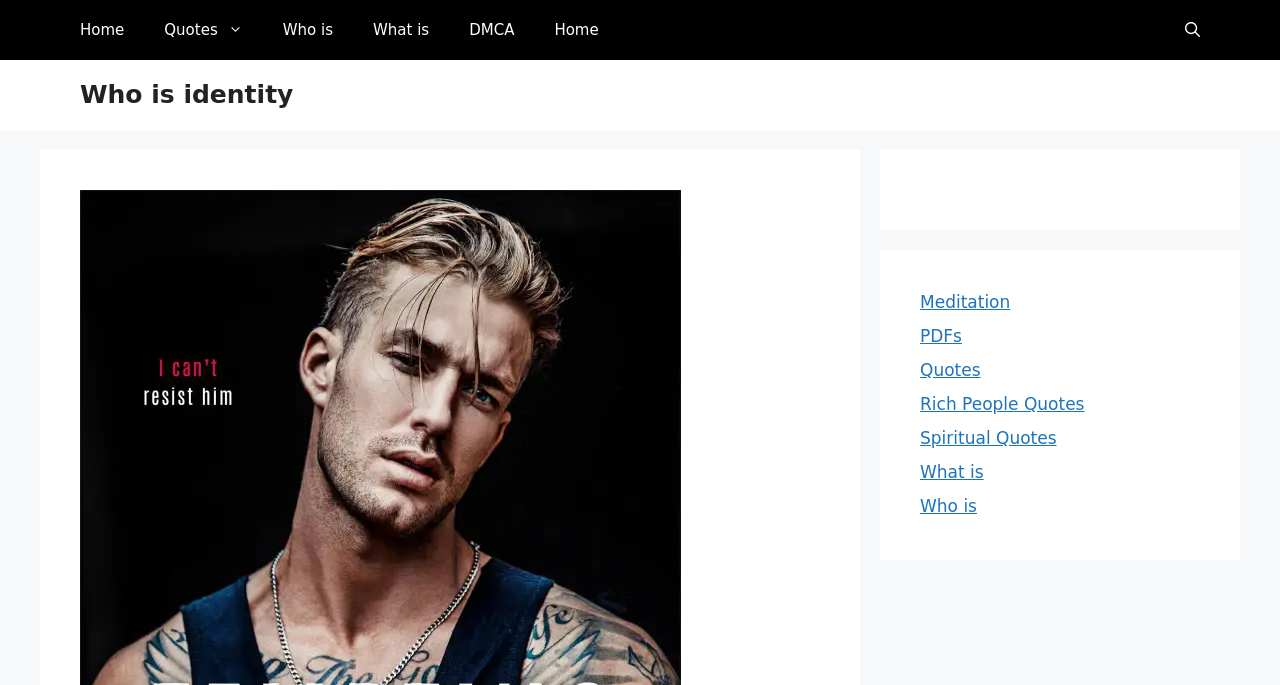Bounding box coordinates are specified in the format (top-left x, top-left y, bottom-right x, bottom-right y). All values are floating point numbers bounded between 0 and 1. Please provide the bounding box coordinate of the region this sentence describes: Rich People Quotes

[0.719, 0.575, 0.847, 0.604]